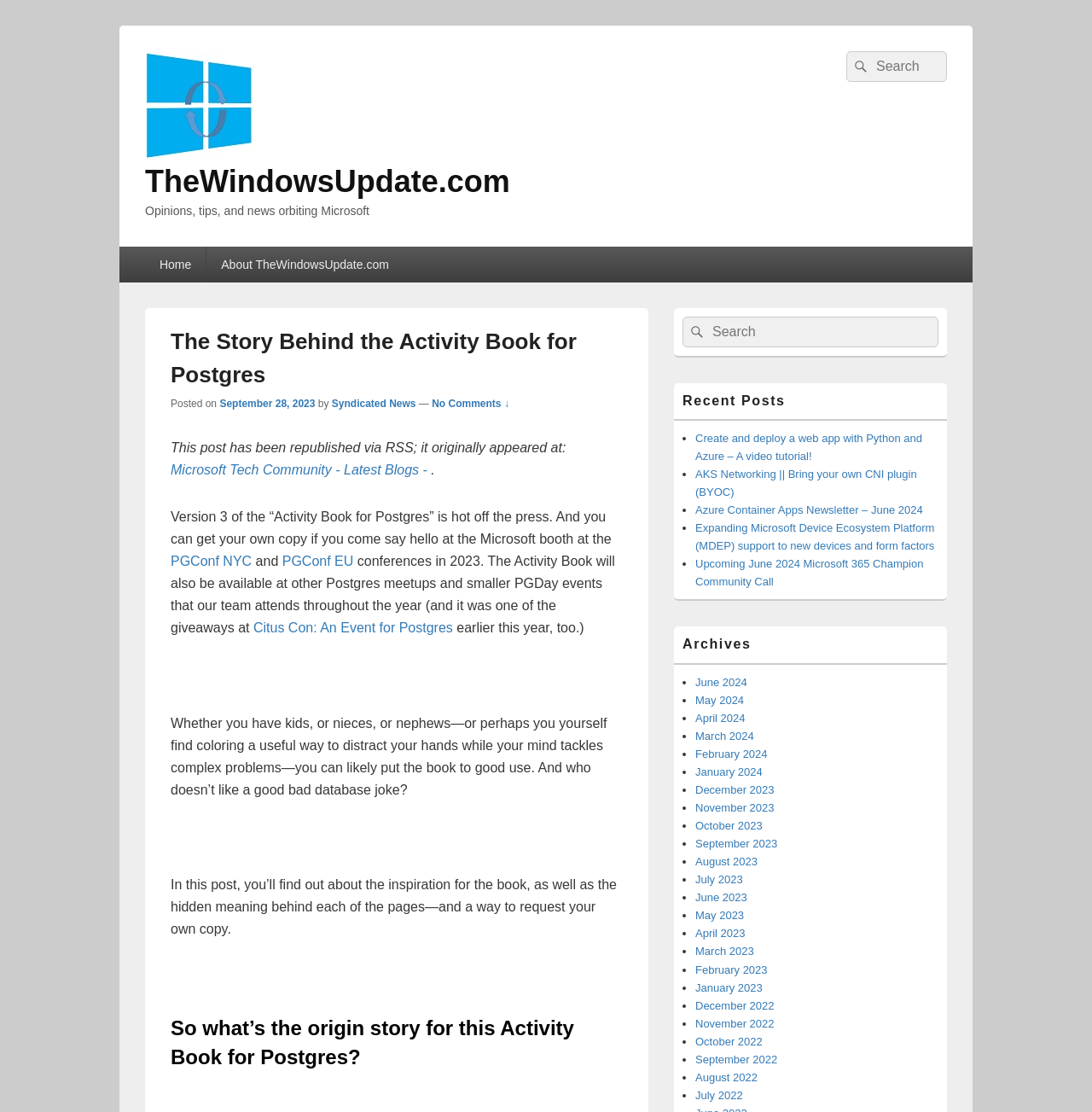What is the website's name?
Use the image to give a comprehensive and detailed response to the question.

I determined the website's name by looking at the top-left corner of the webpage, where I found a link with the text 'TheWindowsUpdate.com'. This link is likely the website's logo and name.